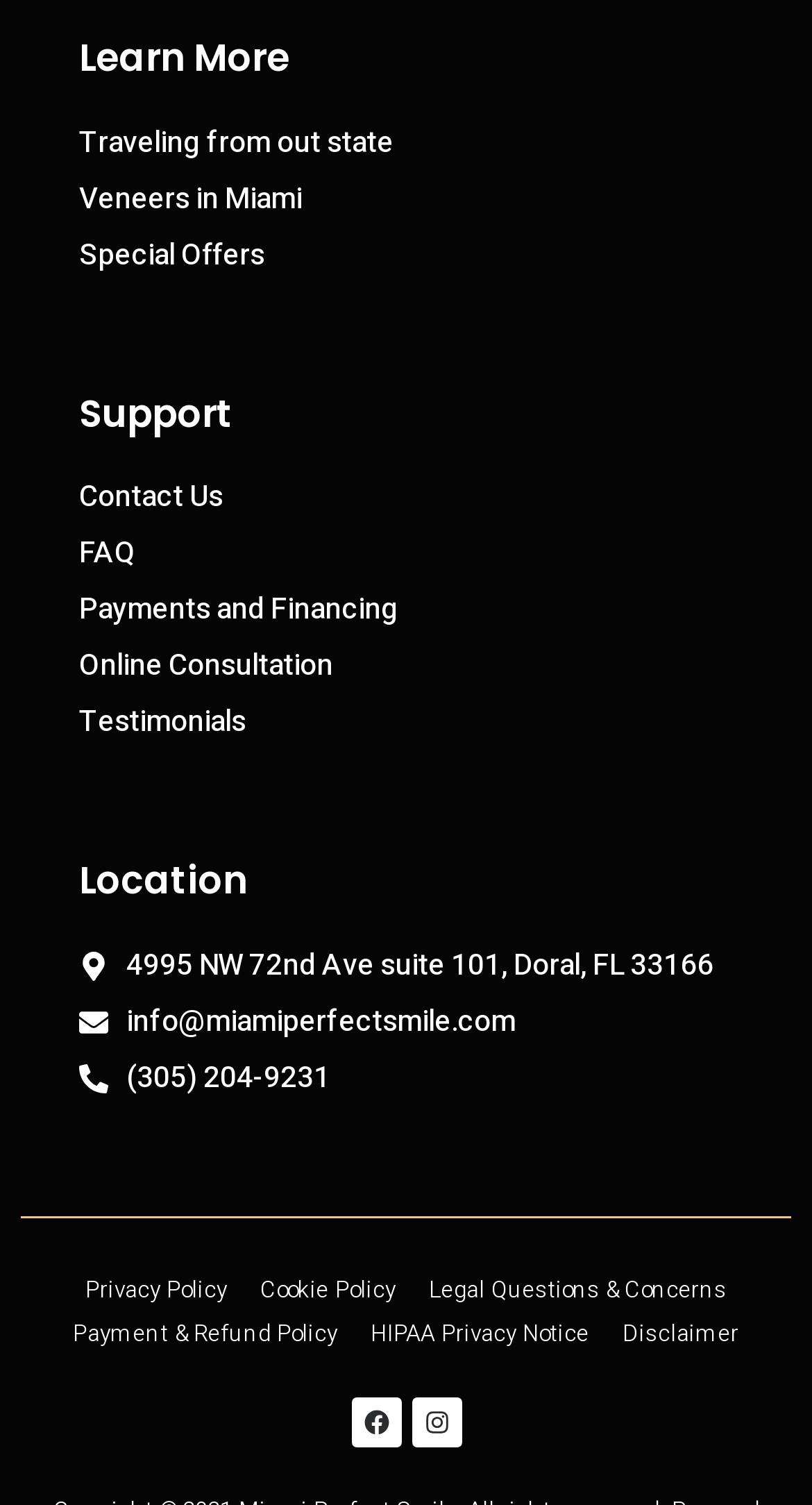Find the bounding box coordinates of the clickable region needed to perform the following instruction: "View special offers". The coordinates should be provided as four float numbers between 0 and 1, i.e., [left, top, right, bottom].

[0.097, 0.154, 0.903, 0.184]